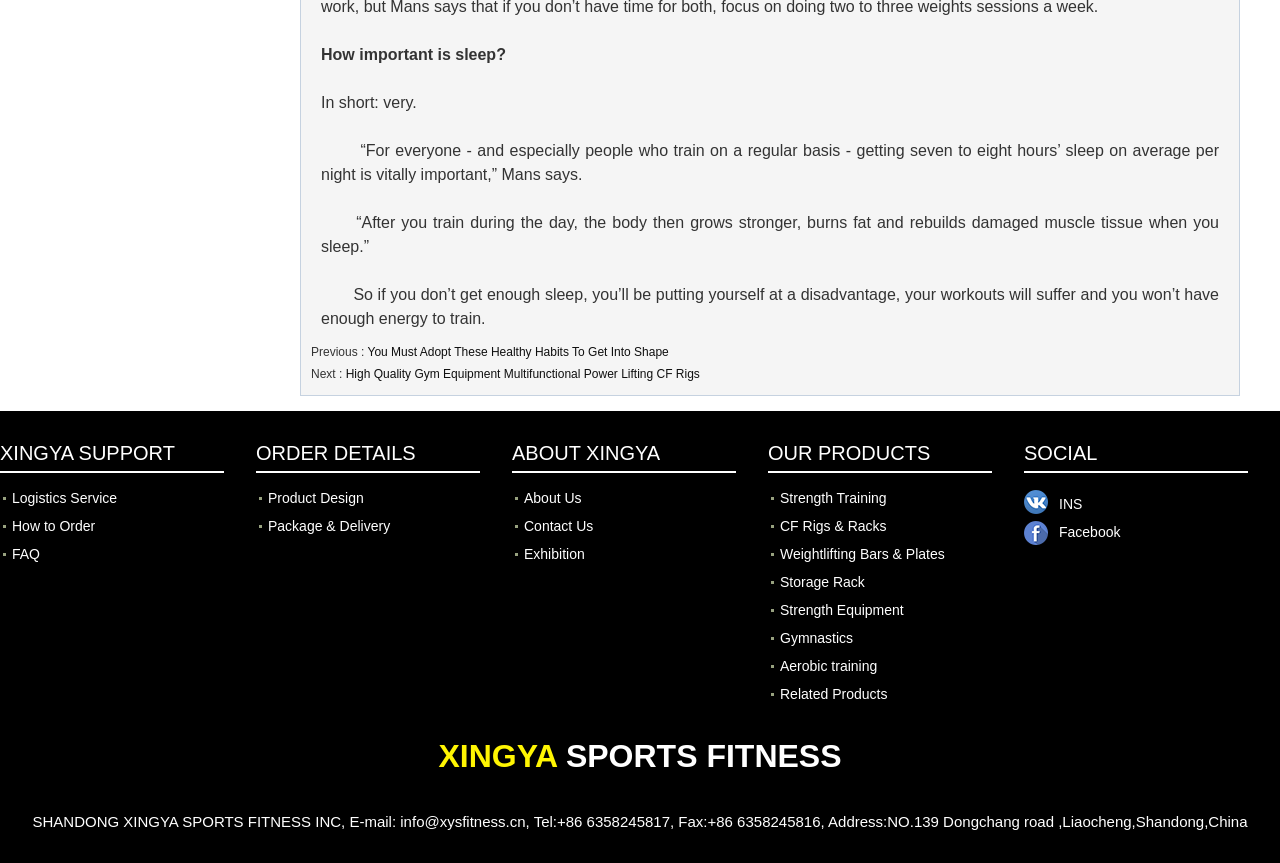Can you specify the bounding box coordinates for the region that should be clicked to fulfill this instruction: "Click on 'Logistics Service'".

[0.009, 0.567, 0.091, 0.586]